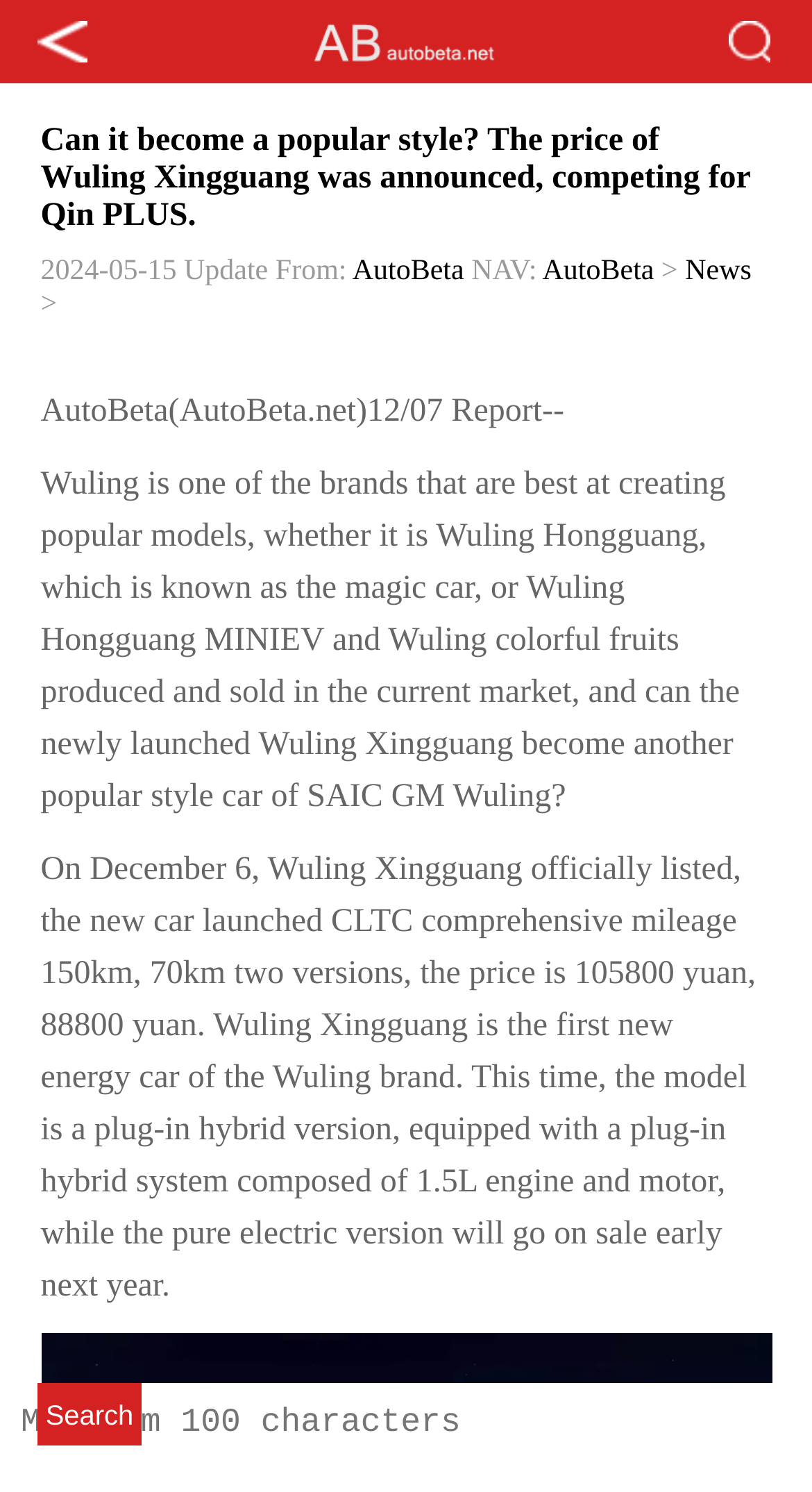Please determine the bounding box coordinates for the element with the description: "News".

[0.844, 0.171, 0.926, 0.192]